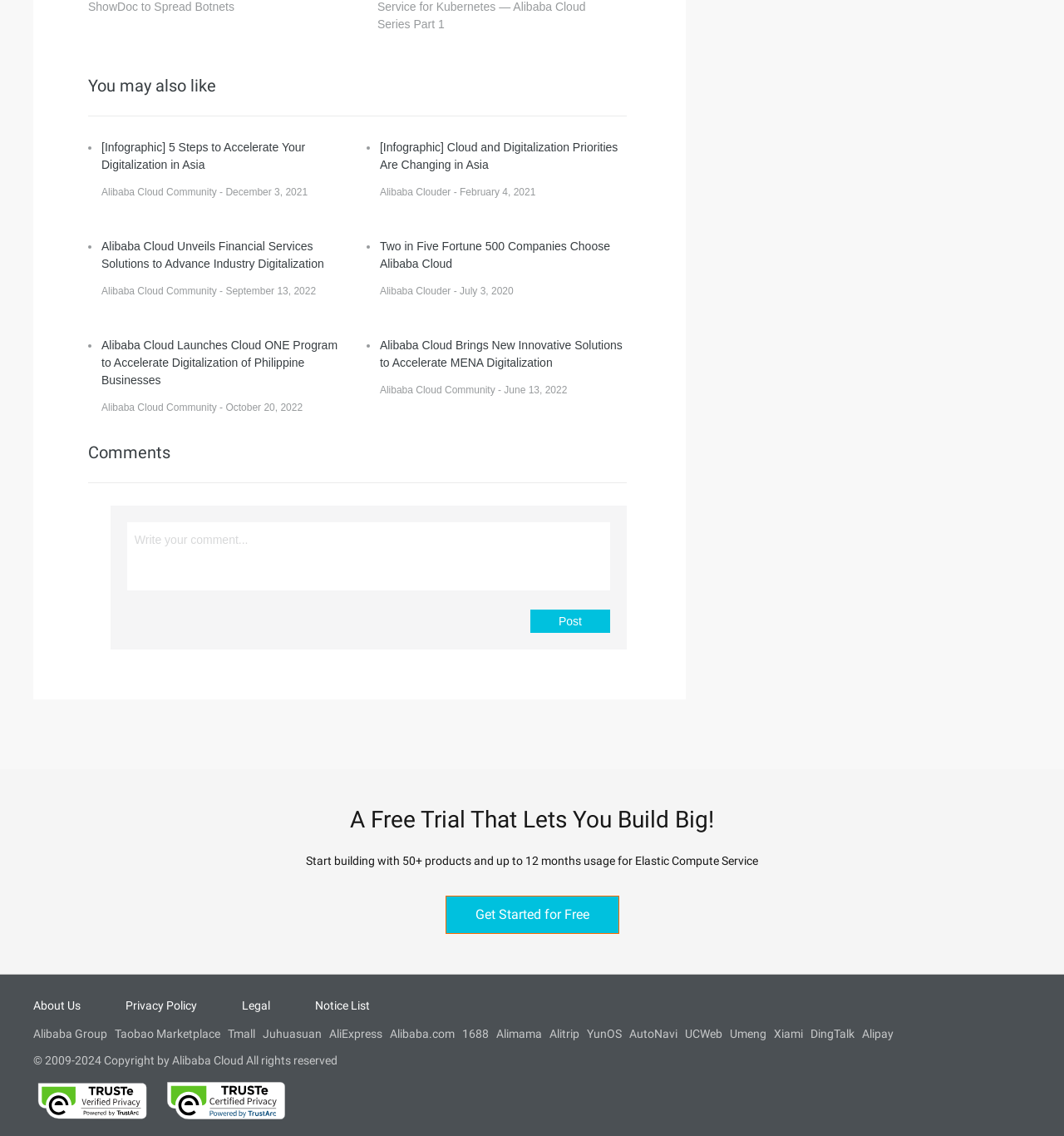Provide a short, one-word or phrase answer to the question below:
What is the title of the first article?

5 Steps to Accelerate Your Digitalization in Asia